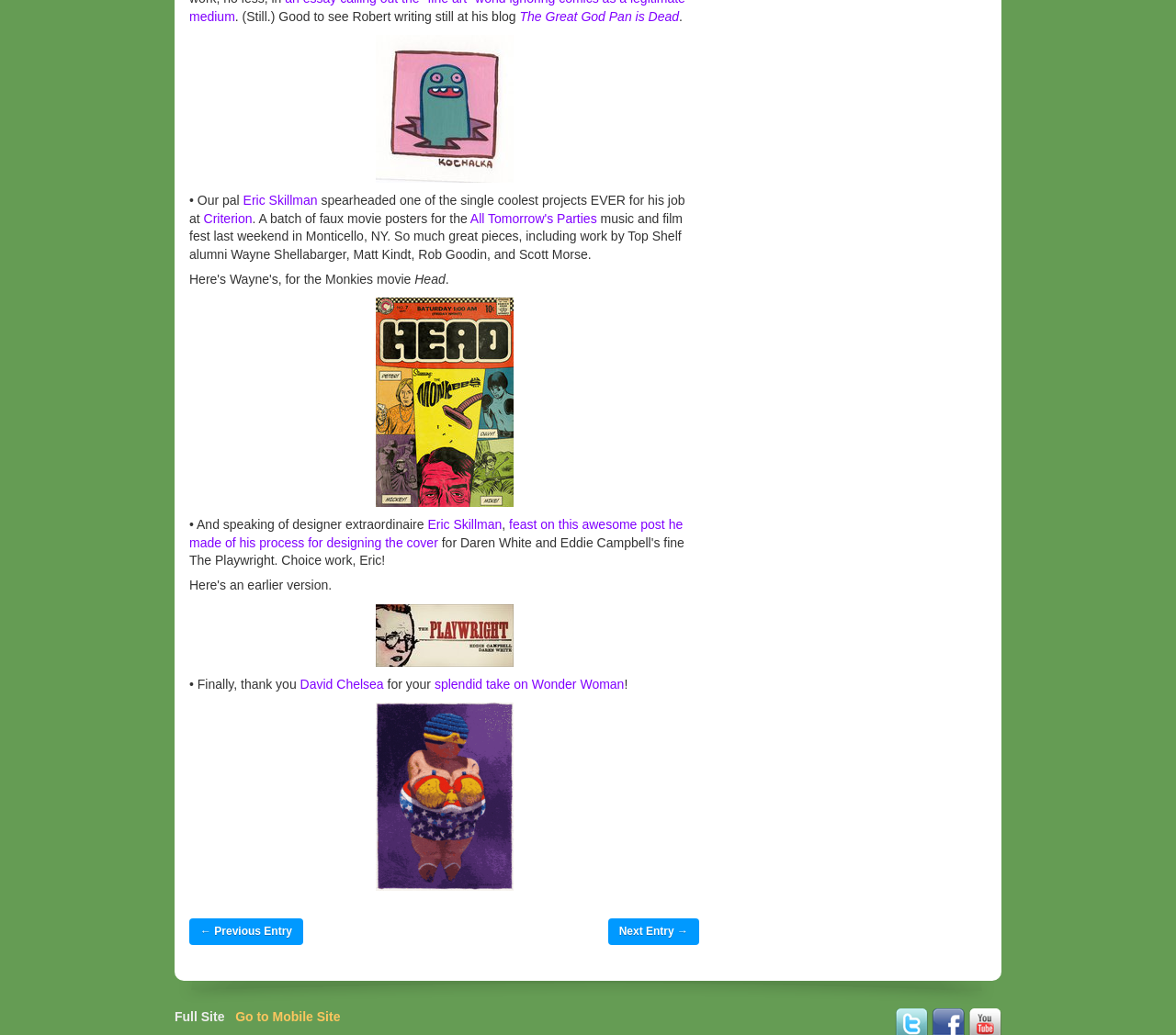Determine the bounding box coordinates of the clickable area required to perform the following instruction: "Go to the previous entry". The coordinates should be represented as four float numbers between 0 and 1: [left, top, right, bottom].

[0.161, 0.887, 0.258, 0.913]